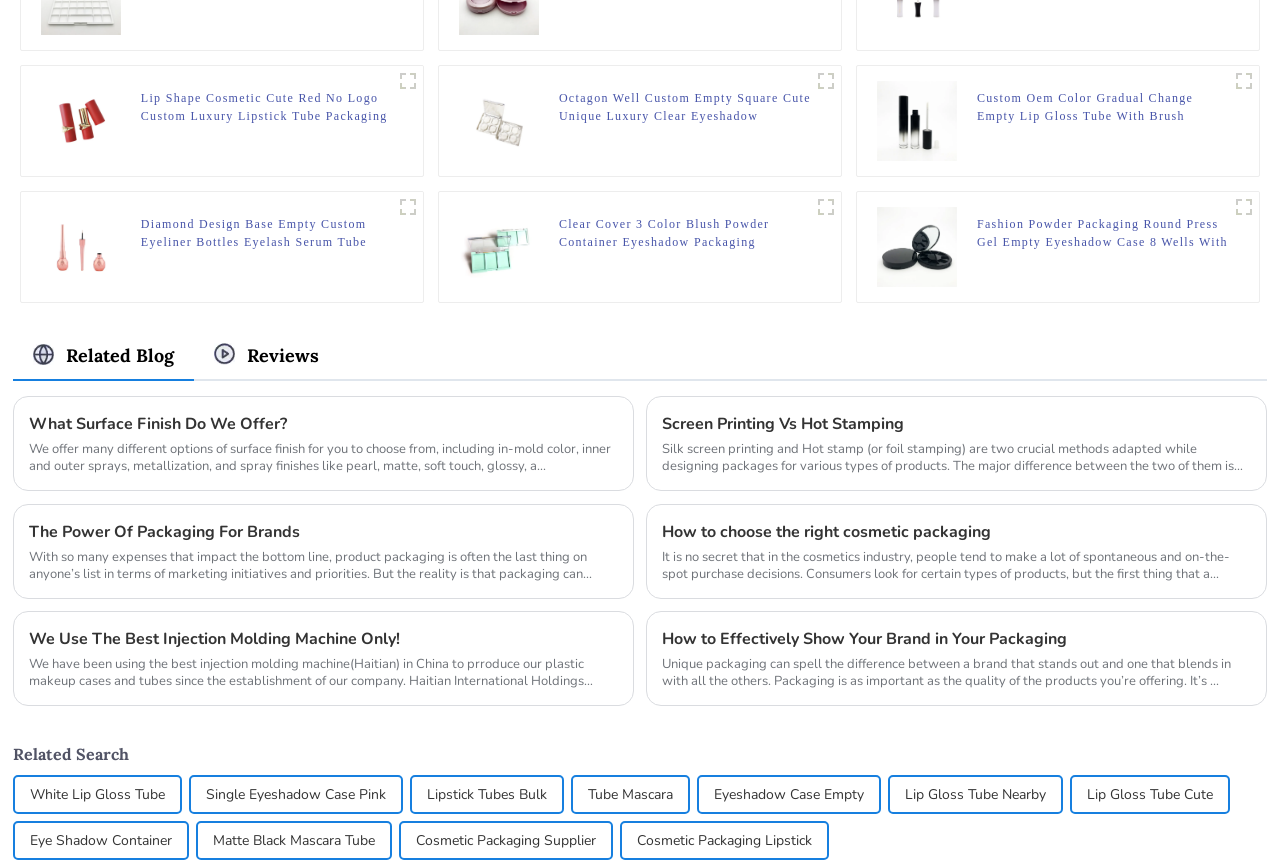How many surface finish options are mentioned?
Based on the screenshot, respond with a single word or phrase.

Many